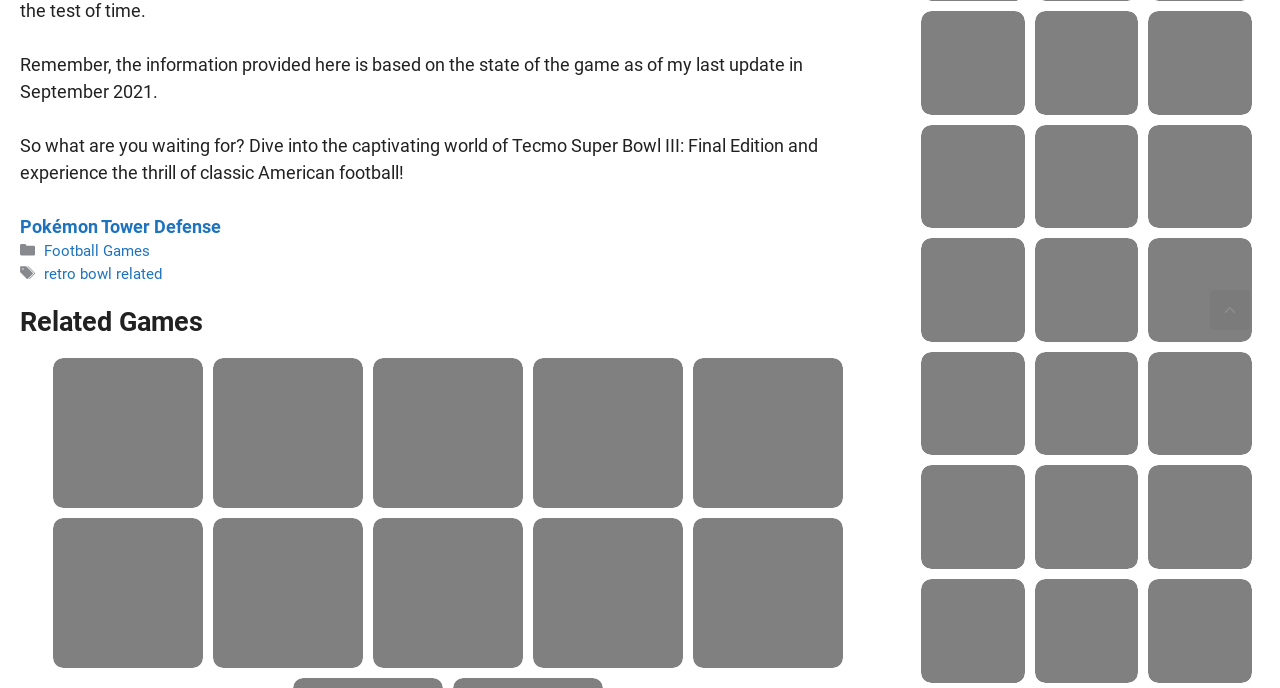Locate the bounding box of the UI element based on this description: "S-He Shed Supplies". Provide four float numbers between 0 and 1 as [left, top, right, bottom].

None